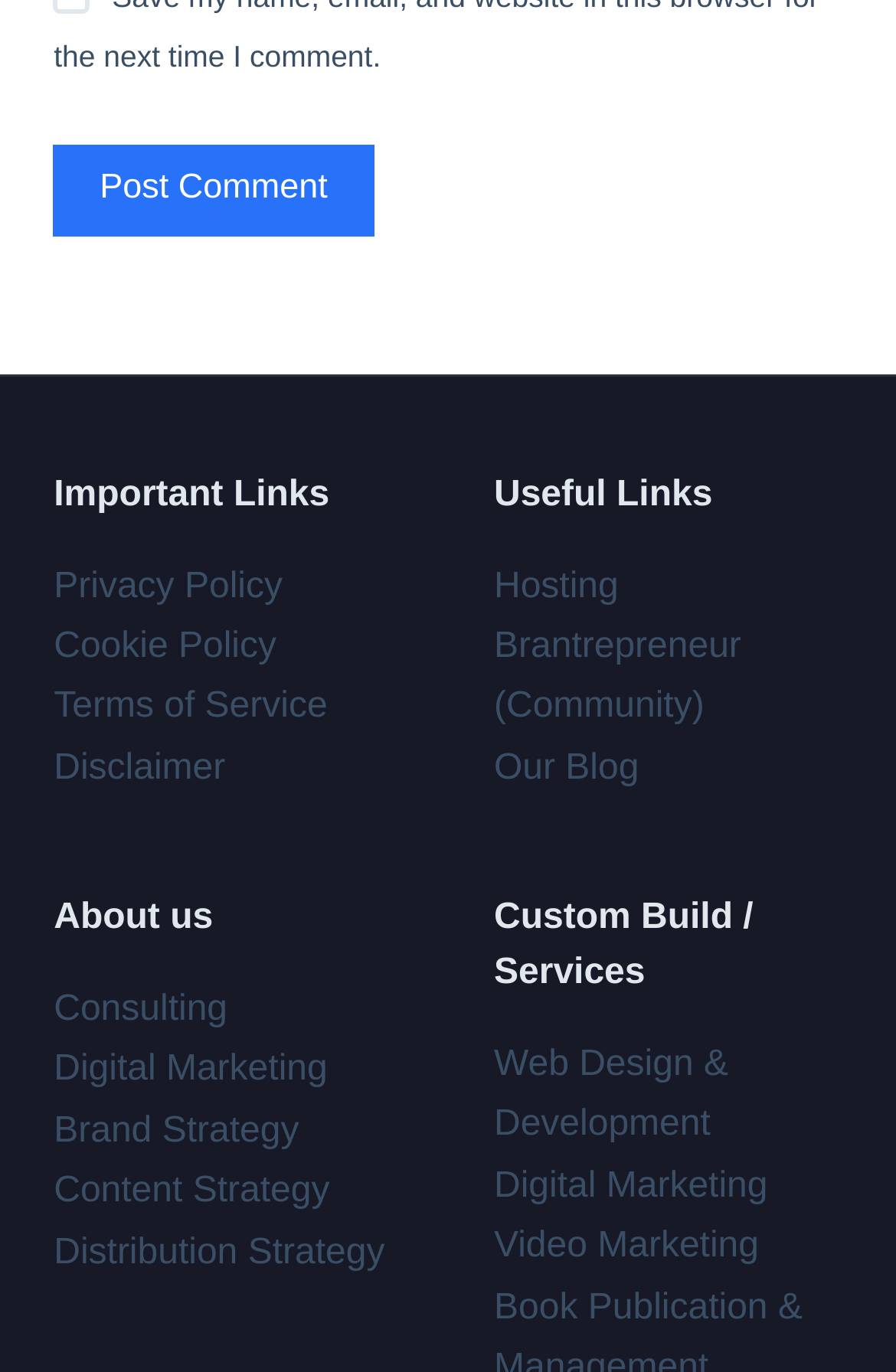Provide a short, one-word or phrase answer to the question below:
What is the purpose of the 'Post Comment' button?

To post a comment